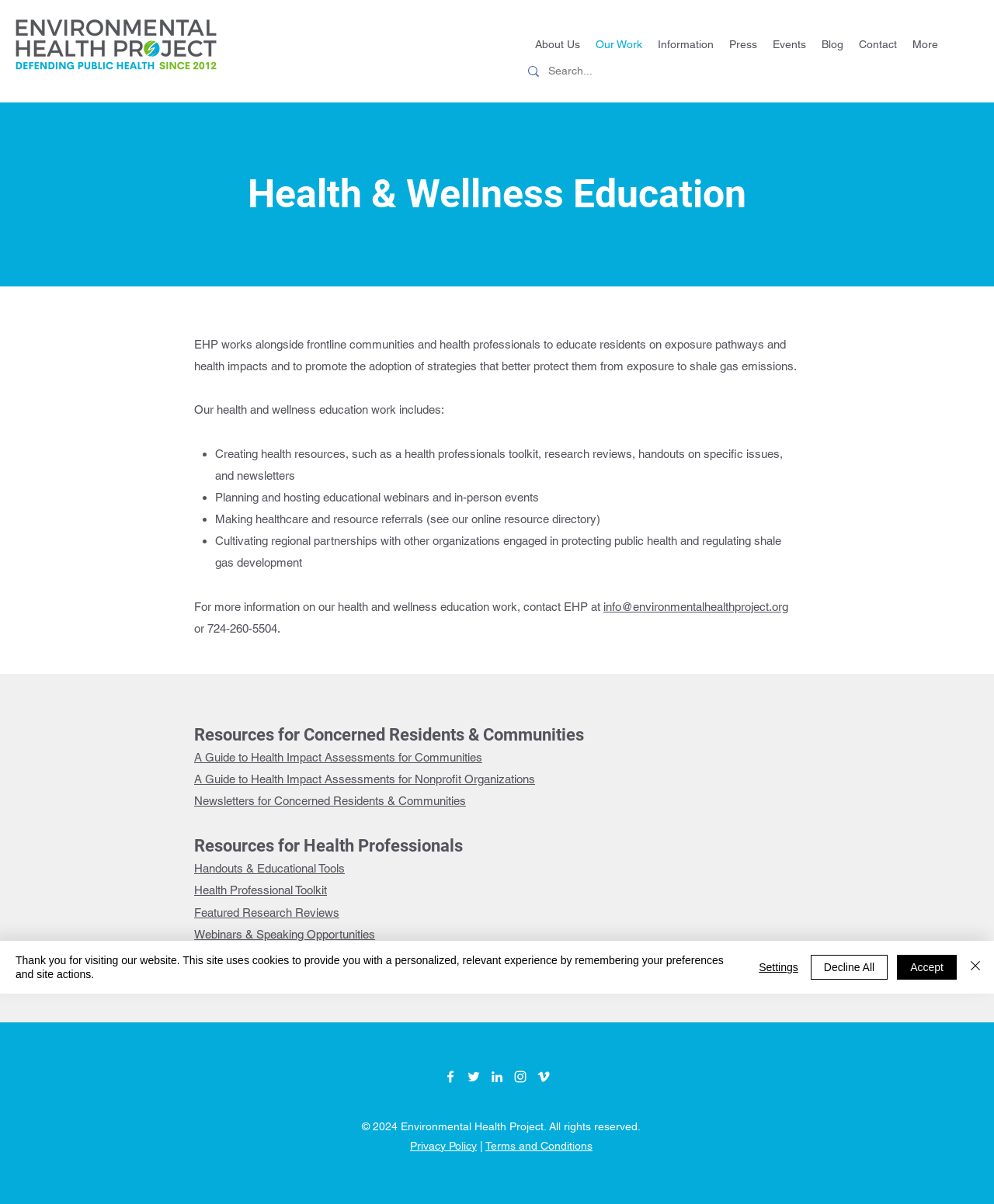Please determine the bounding box coordinates for the element that should be clicked to follow these instructions: "Search for something".

[0.552, 0.046, 0.911, 0.072]